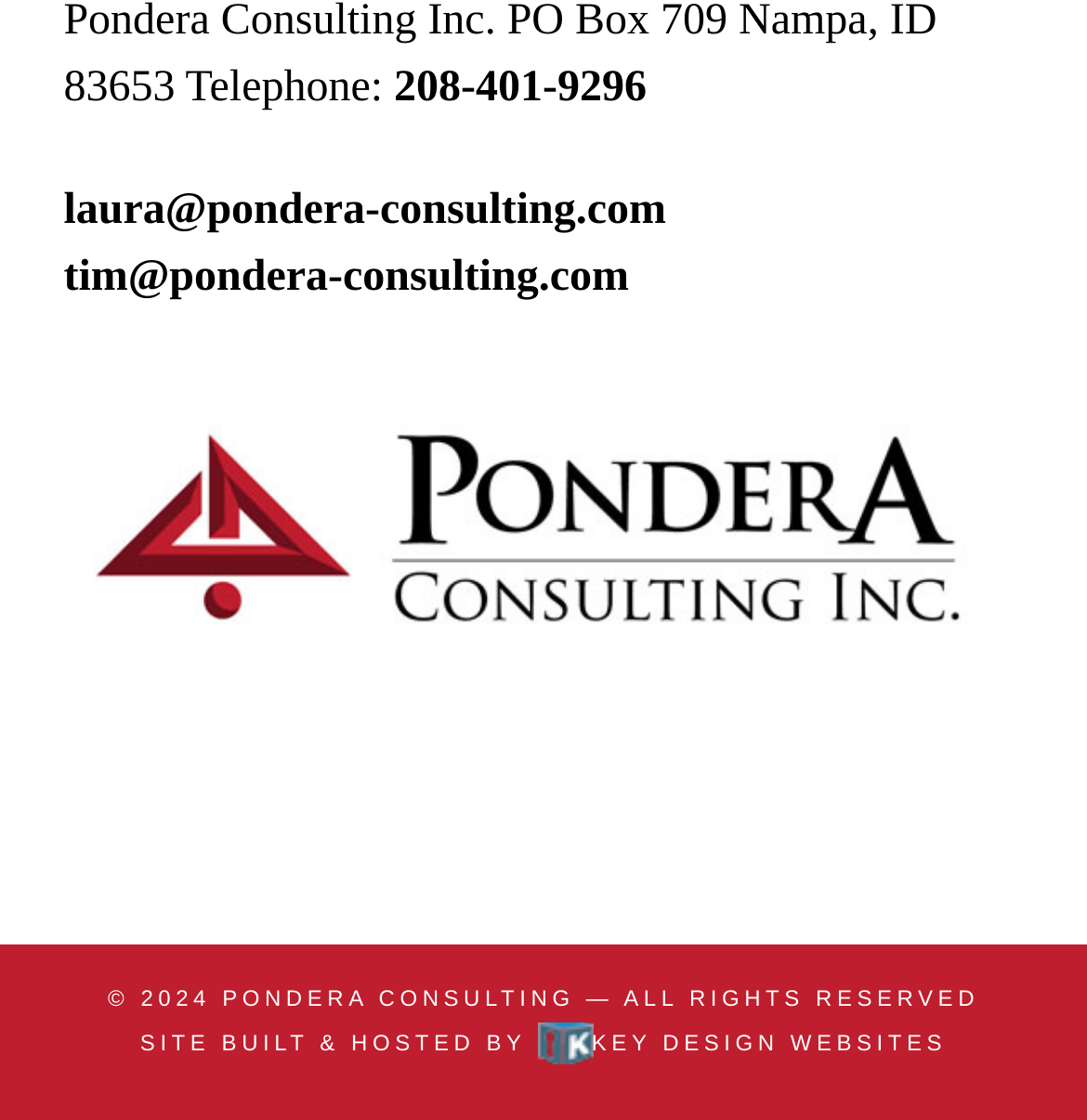Provide the bounding box coordinates for the UI element that is described by this text: "tim@pondera-consulting.com". The coordinates should be in the form of four float numbers between 0 and 1: [left, top, right, bottom].

[0.058, 0.226, 0.579, 0.268]